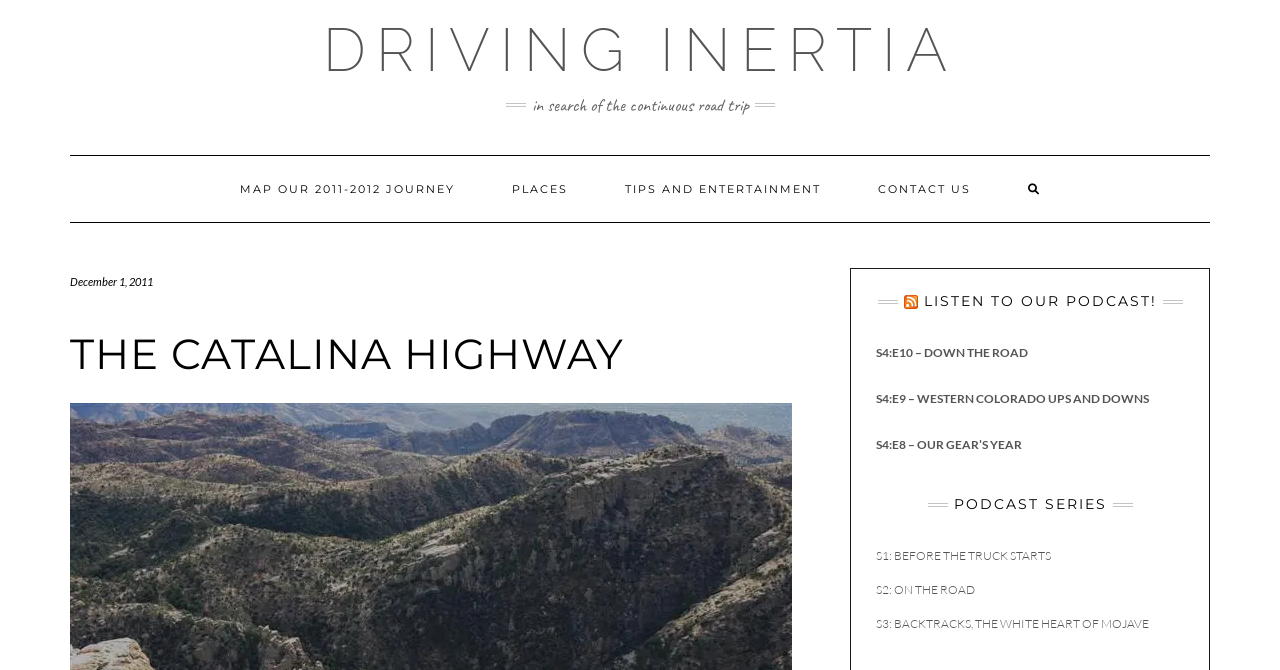What is the date mentioned on the webpage? Observe the screenshot and provide a one-word or short phrase answer.

December 1, 2011